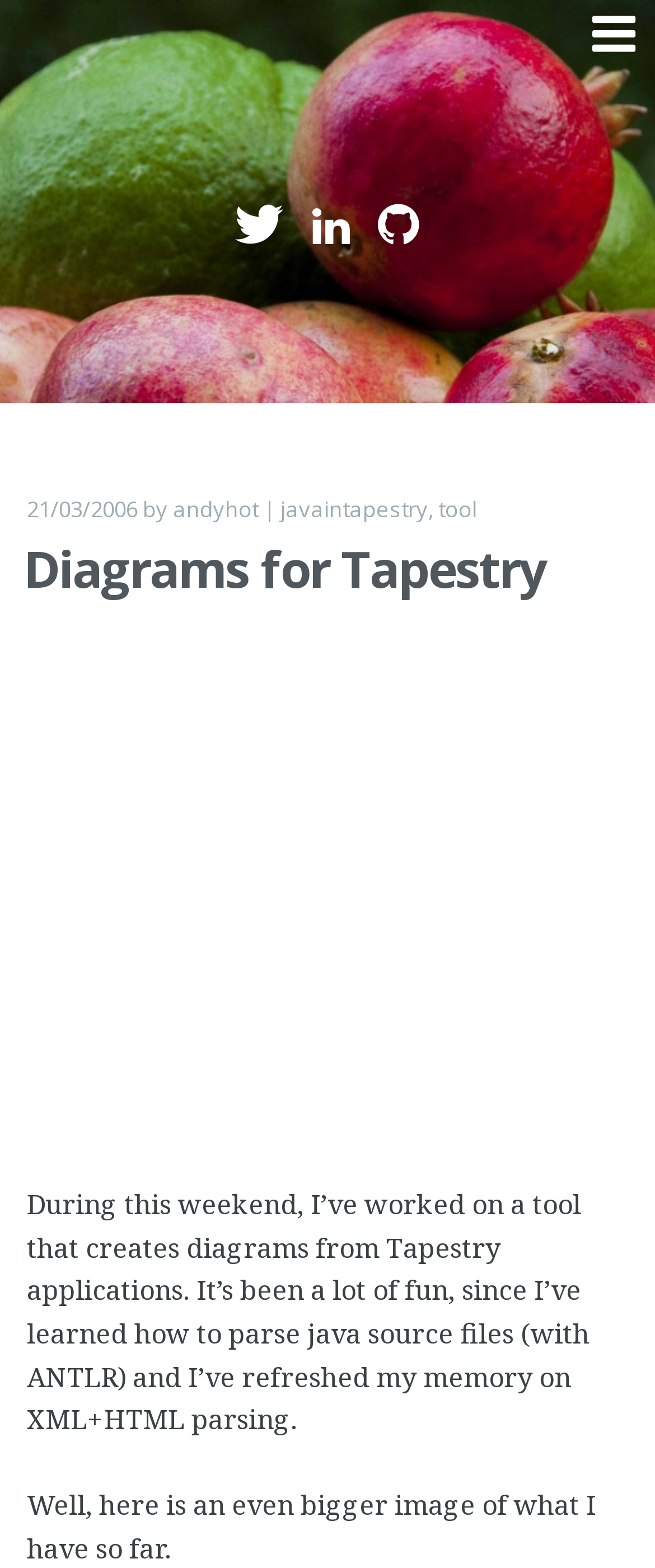Determine the bounding box coordinates of the region to click in order to accomplish the following instruction: "Click the 'Diagrams for Tapestry' heading". Provide the coordinates as four float numbers between 0 and 1, specifically [left, top, right, bottom].

[0.036, 0.34, 0.833, 0.384]